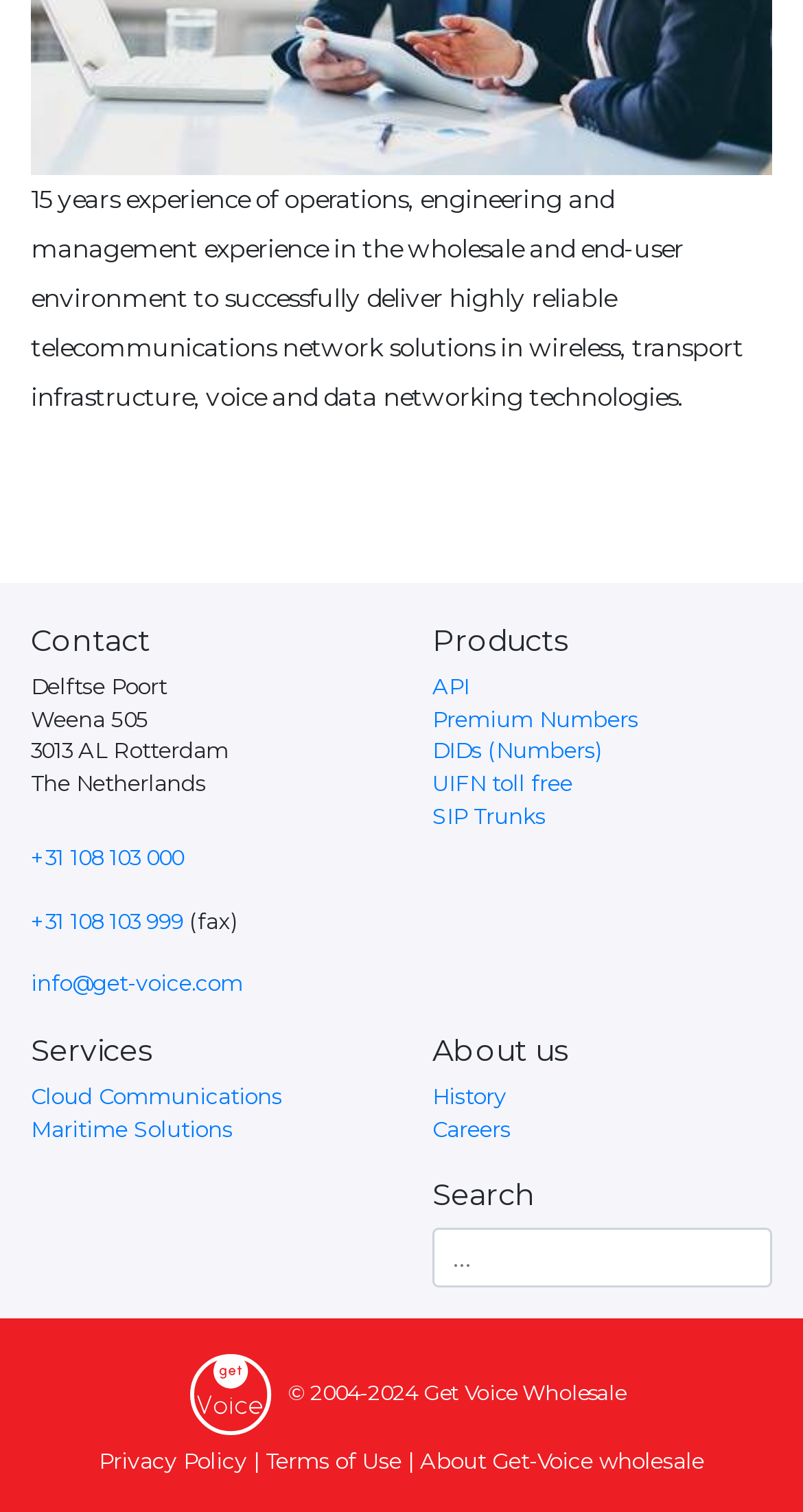Indicate the bounding box coordinates of the clickable region to achieve the following instruction: "Search in the search box."

[0.538, 0.811, 0.962, 0.851]